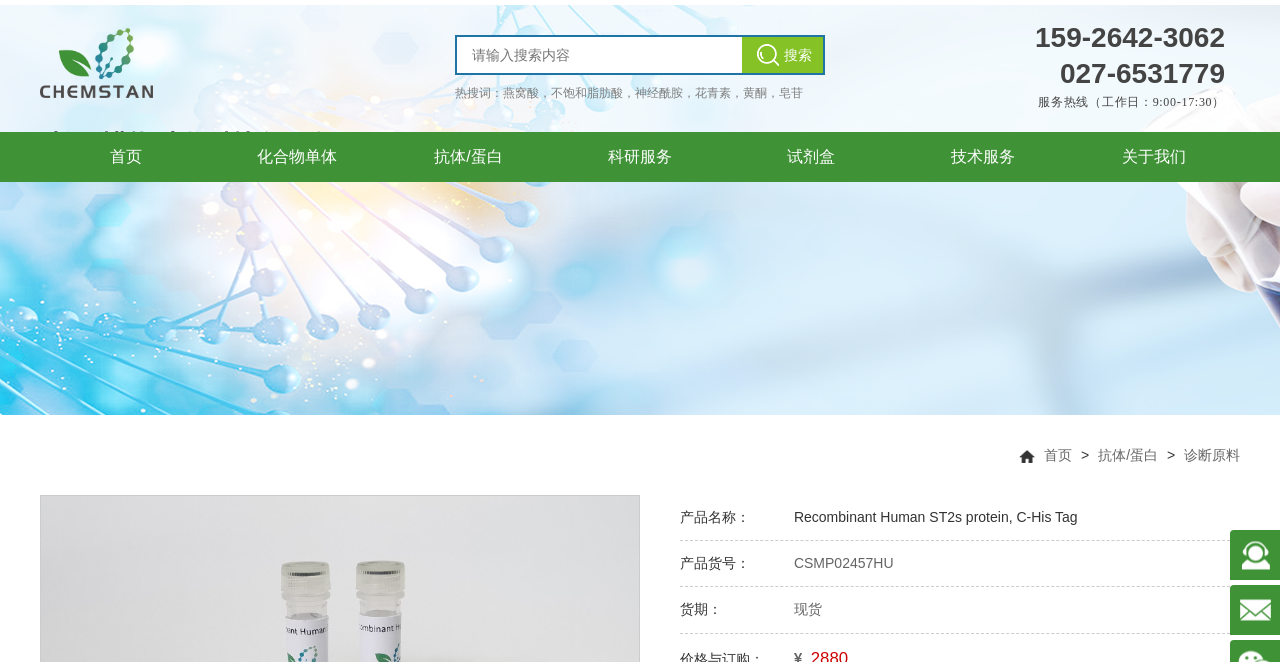Can you give a comprehensive explanation to the question given the content of the image?
What is the product name displayed?

The product name can be found in the static text element at the middle of the webpage, which reads 'Recombinant Human ST2s protein, C-His Tag'.